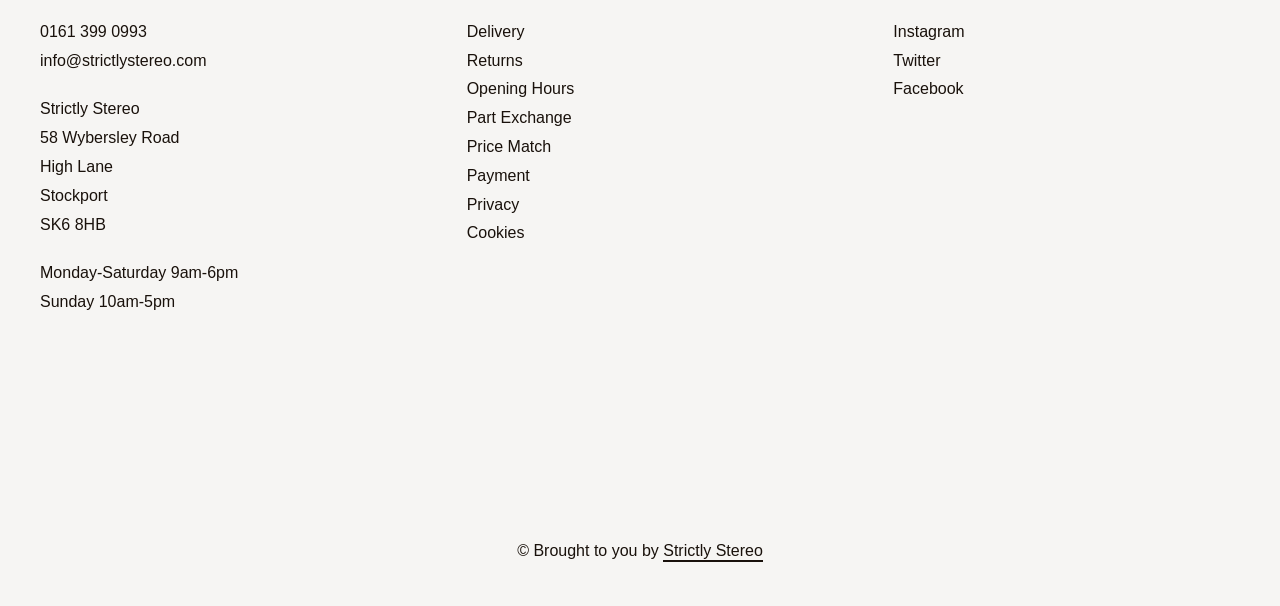What social media platforms does Strictly Stereo have?
Deliver a detailed and extensive answer to the question.

I found the social media platforms by looking at the link elements with the text 'Instagram', 'Twitter', and 'Facebook' at the bottom of the webpage.